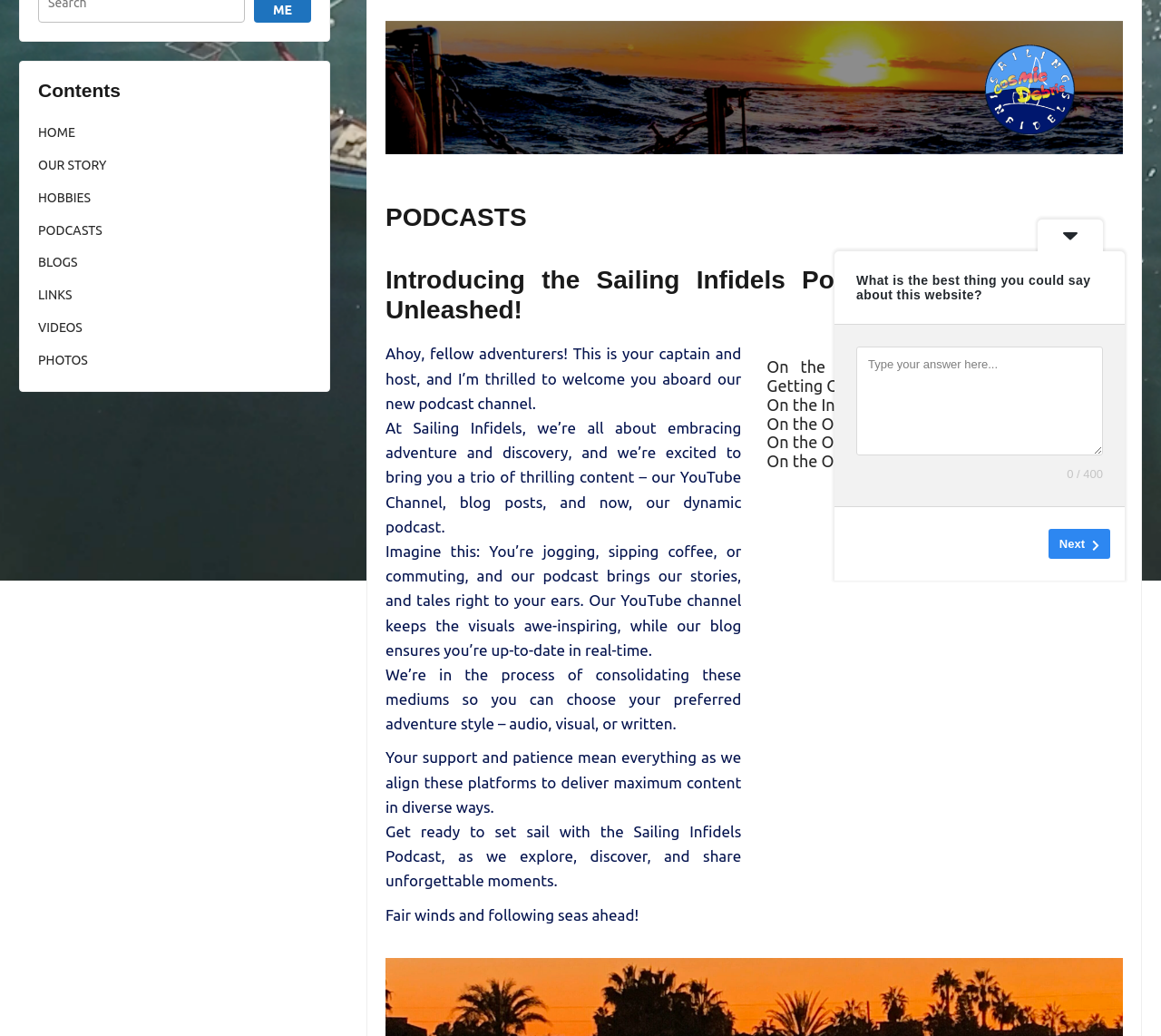Provide the bounding box coordinates for the UI element that is described by this text: "PODCASTS". The coordinates should be in the form of four float numbers between 0 and 1: [left, top, right, bottom].

[0.033, 0.215, 0.088, 0.23]